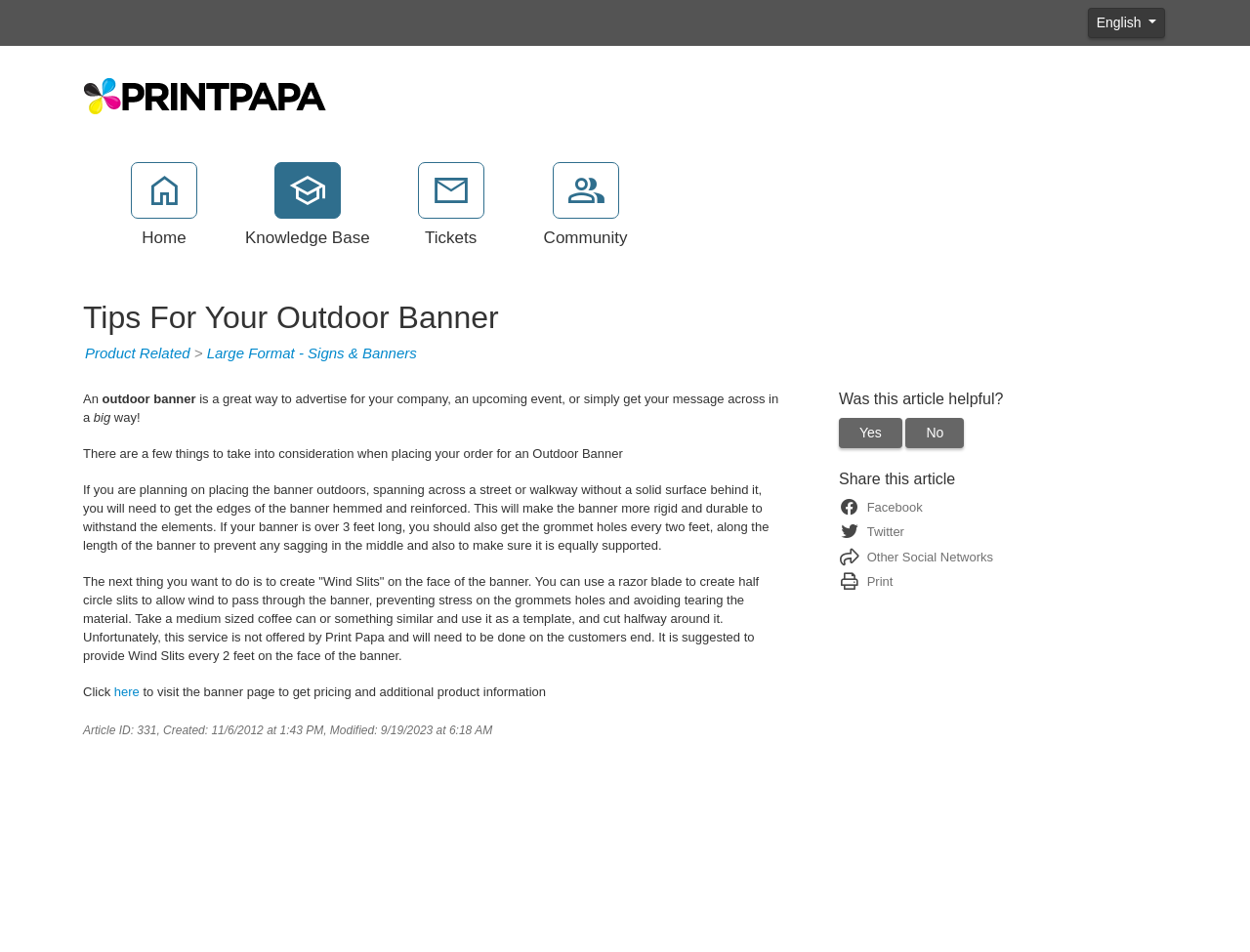Determine the bounding box coordinates of the section to be clicked to follow the instruction: "Click the 'Yes' button to indicate if the article was helpful". The coordinates should be given as four float numbers between 0 and 1, formatted as [left, top, right, bottom].

[0.671, 0.439, 0.722, 0.47]